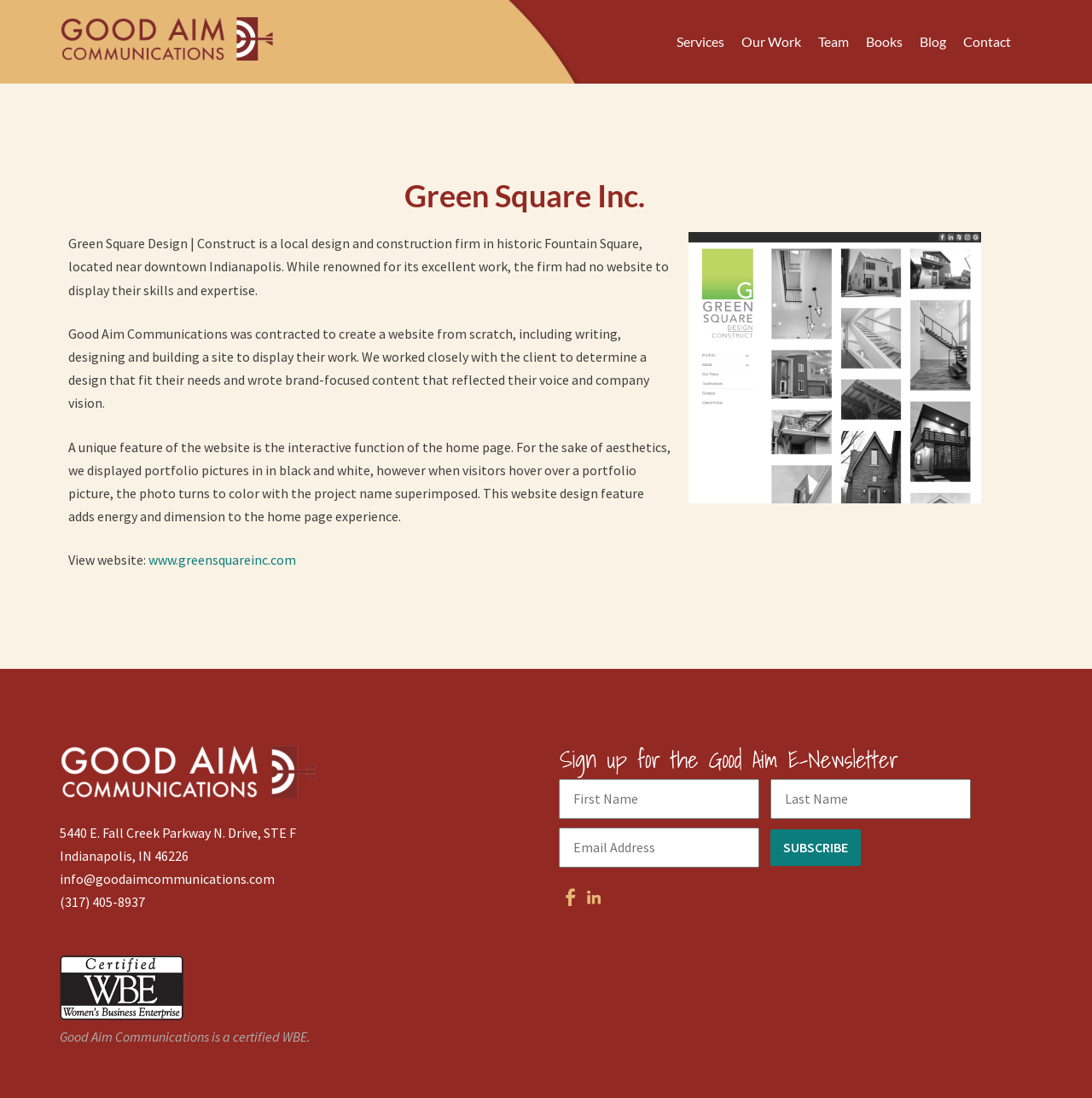What is the address of Green Square Inc.?
Using the image, elaborate on the answer with as much detail as possible.

The address of Green Square Inc. is mentioned at the bottom of the page, which is '5440 E. Fall Creek Parkway N. Drive, STE F, Indianapolis, IN 46226'.